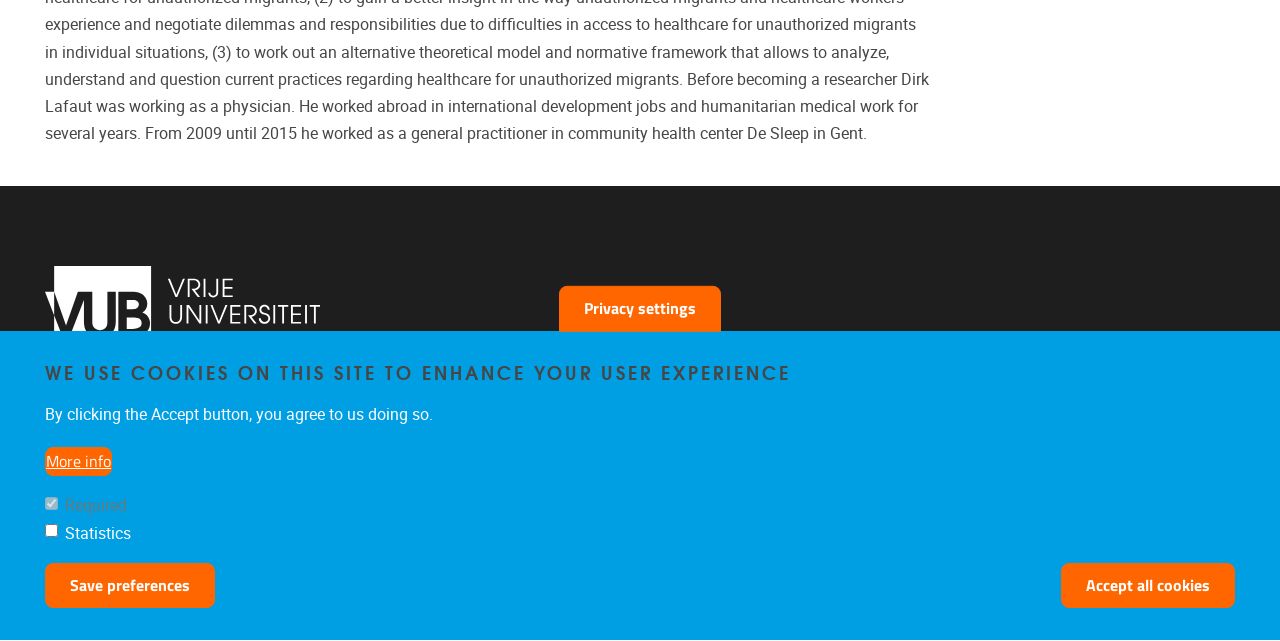Based on the element description, predict the bounding box coordinates (top-left x, top-left y, bottom-right x, bottom-right y) for the UI element in the screenshot: ethuweb@vub.ac.be

[0.087, 0.695, 0.198, 0.725]